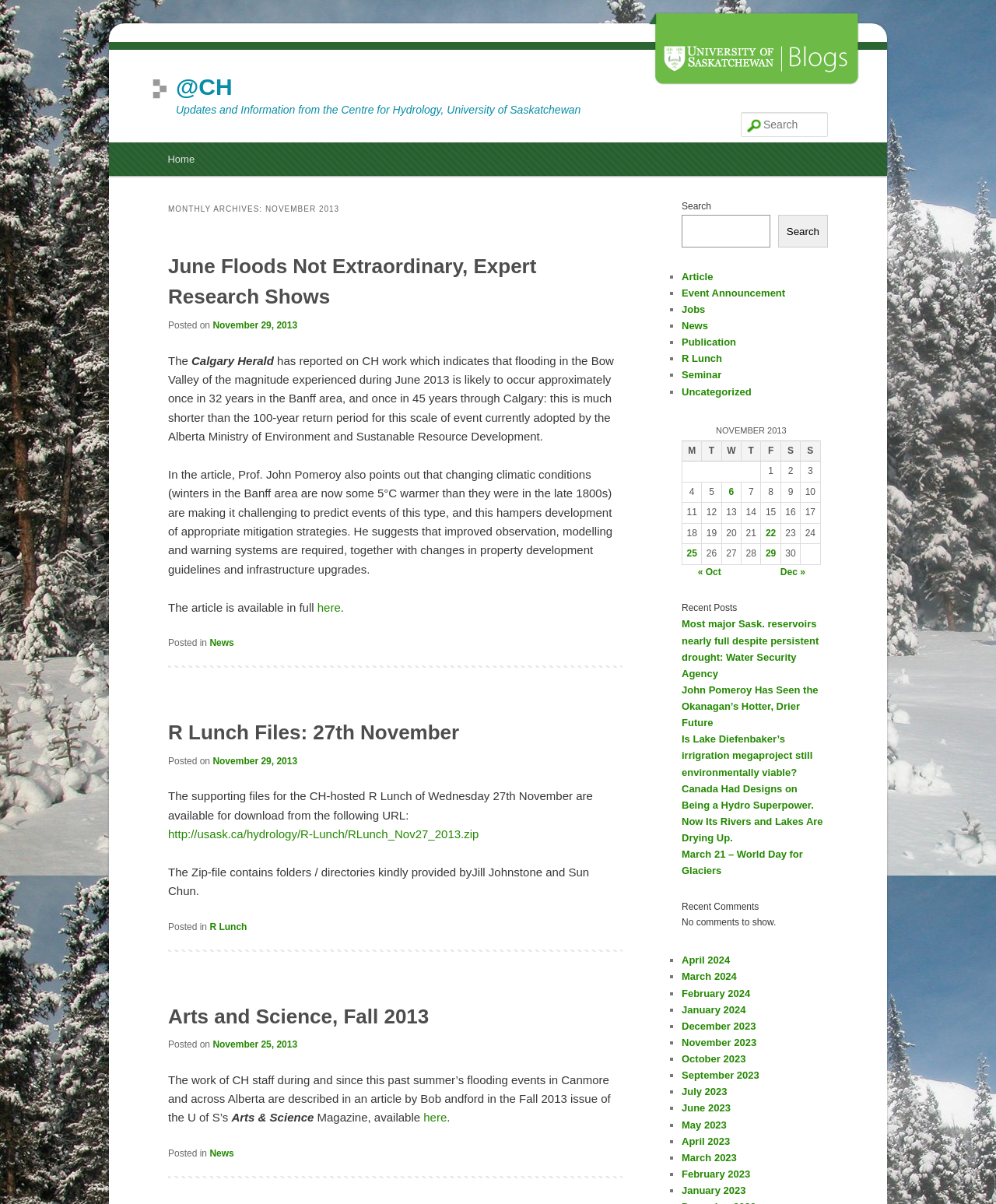How many articles are on this page?
We need a detailed and exhaustive answer to the question. Please elaborate.

I counted the number of article elements on the webpage, which are [57], [58], and [59]. Each of these elements contains a heading, text, and other information, indicating that they are separate articles.